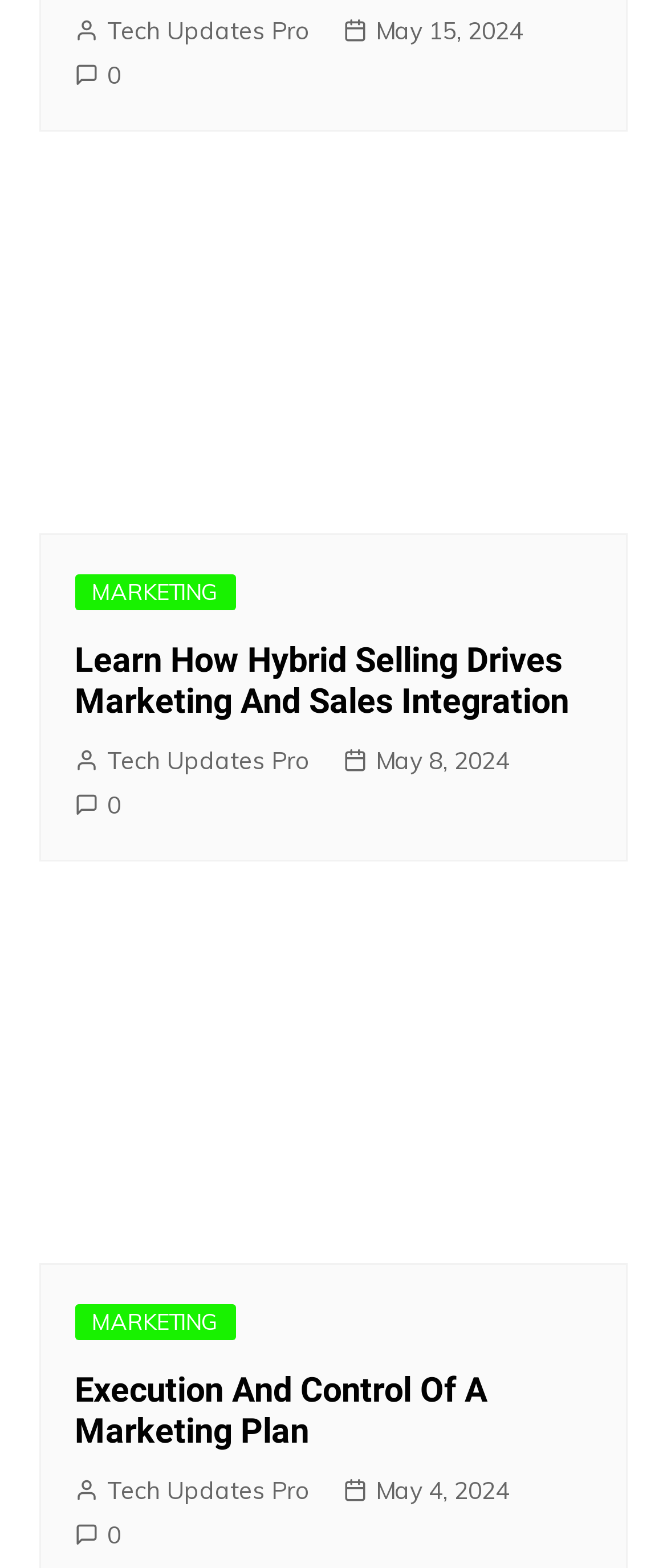What is the topic of the second article?
Using the image as a reference, give an elaborate response to the question.

I found the topic by looking at the heading element with the text 'Execution And Control Of A Marketing Plan' which is a child of the root element. This heading is located near the image element with the same text.